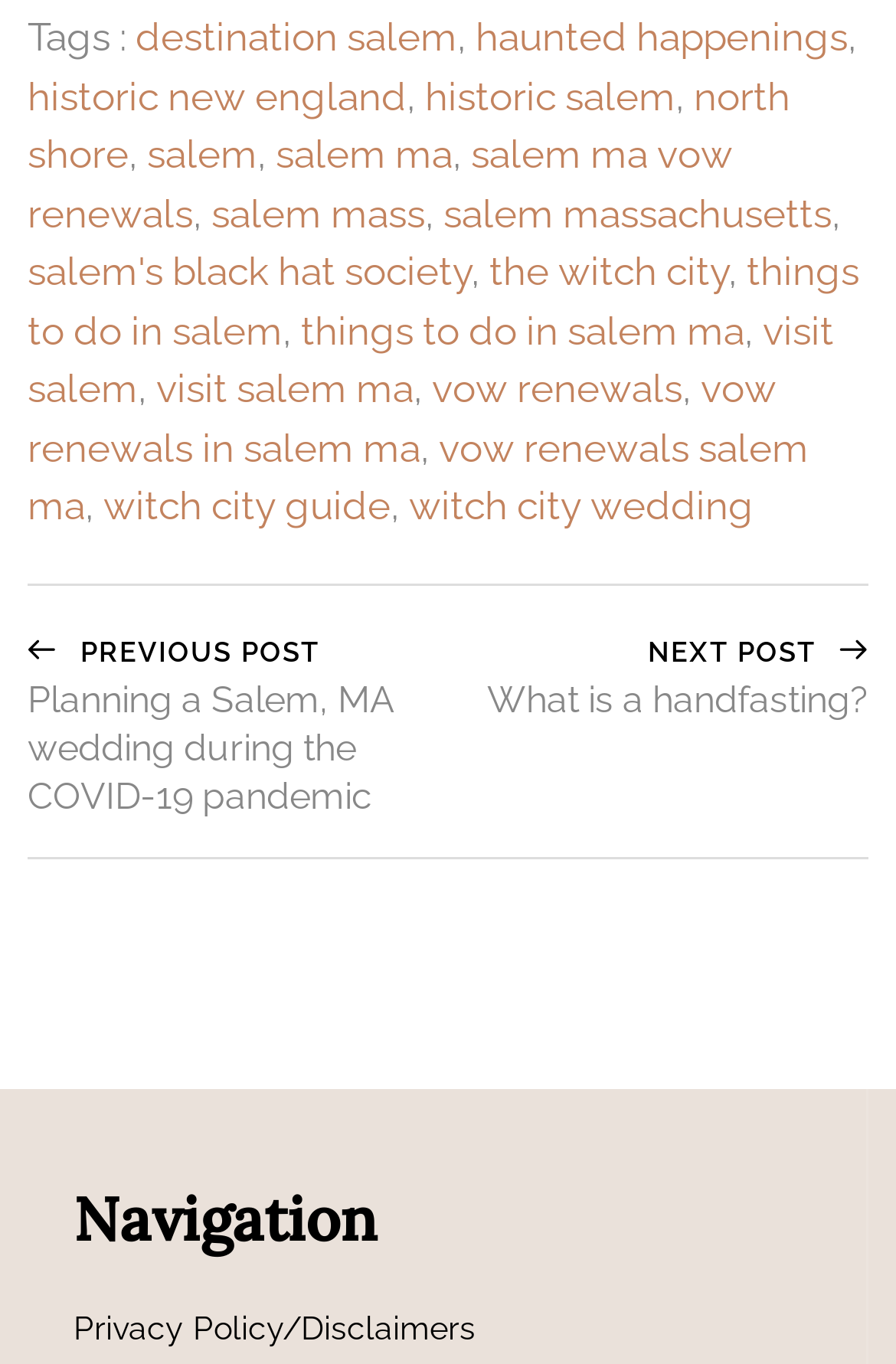What is the first tag mentioned?
Using the information from the image, answer the question thoroughly.

The first tag mentioned is 'destination salem' which is a link element located at the top of the webpage with a bounding box of [0.151, 0.011, 0.51, 0.045].